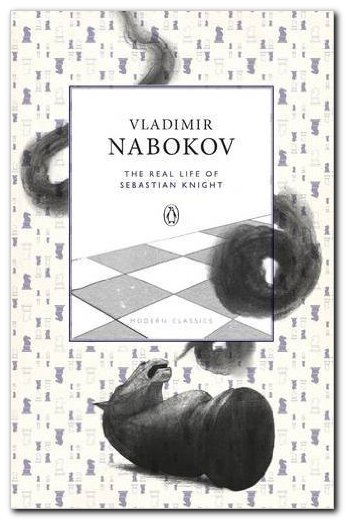Provide a short answer to the following question with just one word or phrase: What series is the novel published in?

Penguin's Modern Classics